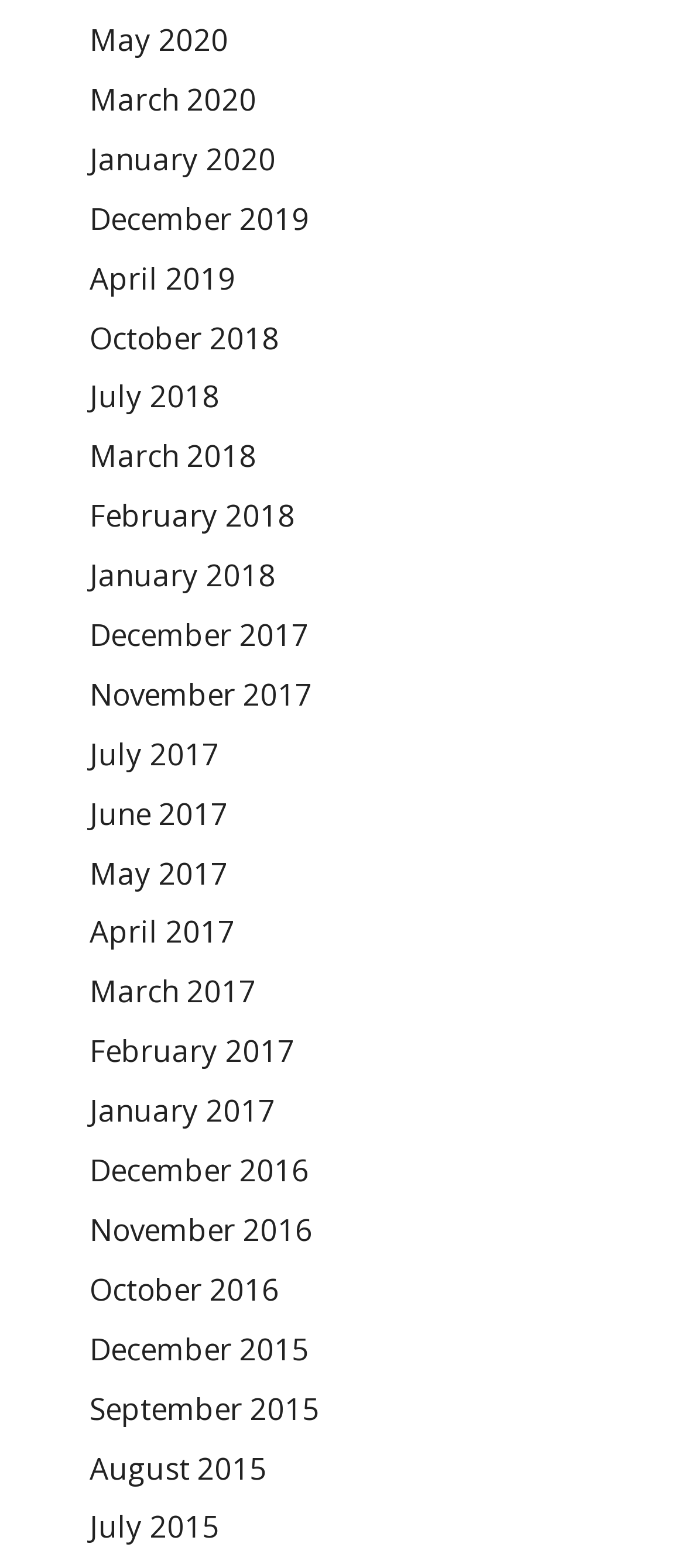Determine the bounding box coordinates of the element that should be clicked to execute the following command: "Explore Inflatable Obstacle Course".

None